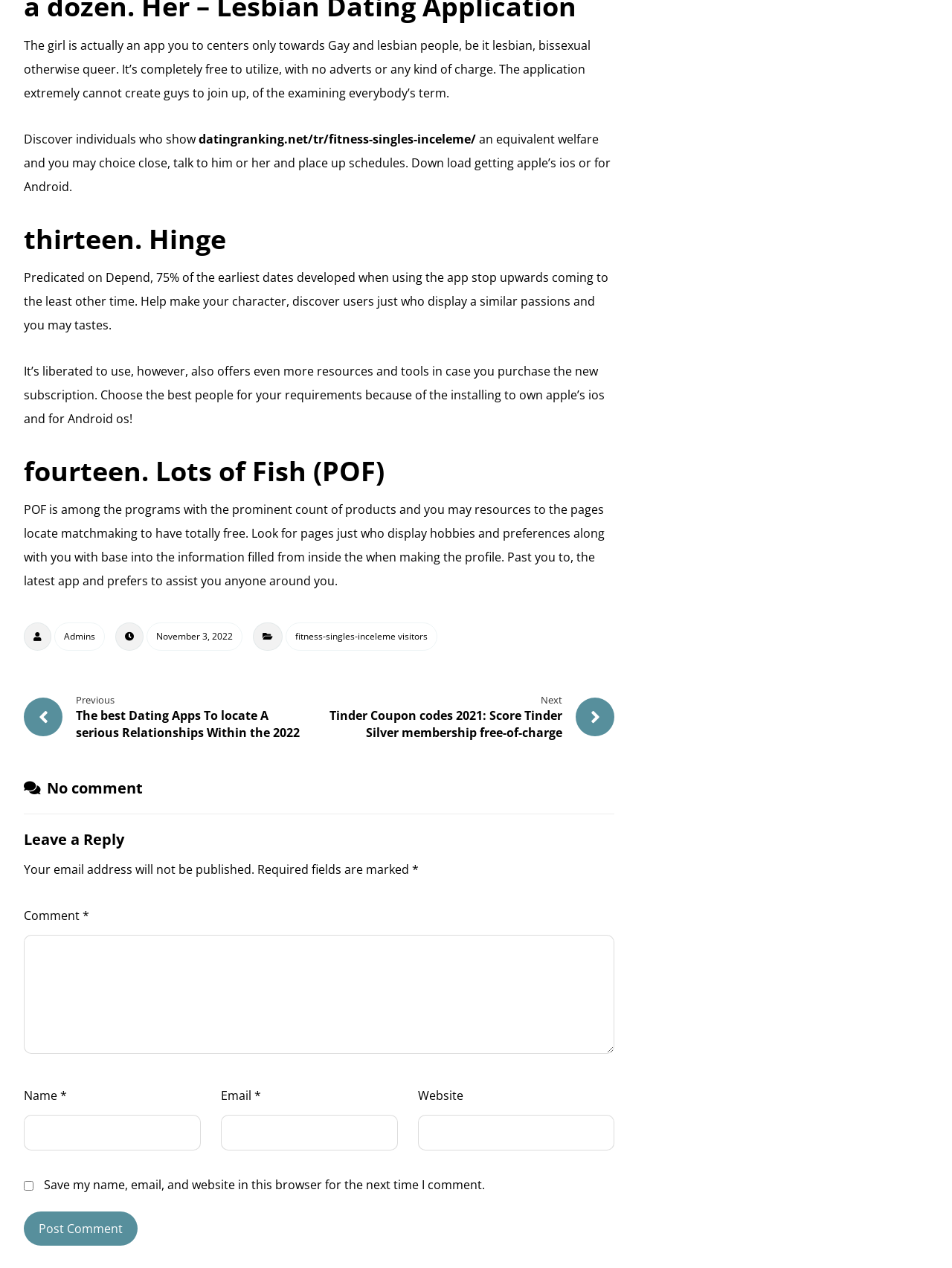Please locate the bounding box coordinates for the element that should be clicked to achieve the following instruction: "Click the 'Post Comment' button". Ensure the coordinates are given as four float numbers between 0 and 1, i.e., [left, top, right, bottom].

[0.025, 0.955, 0.145, 0.982]